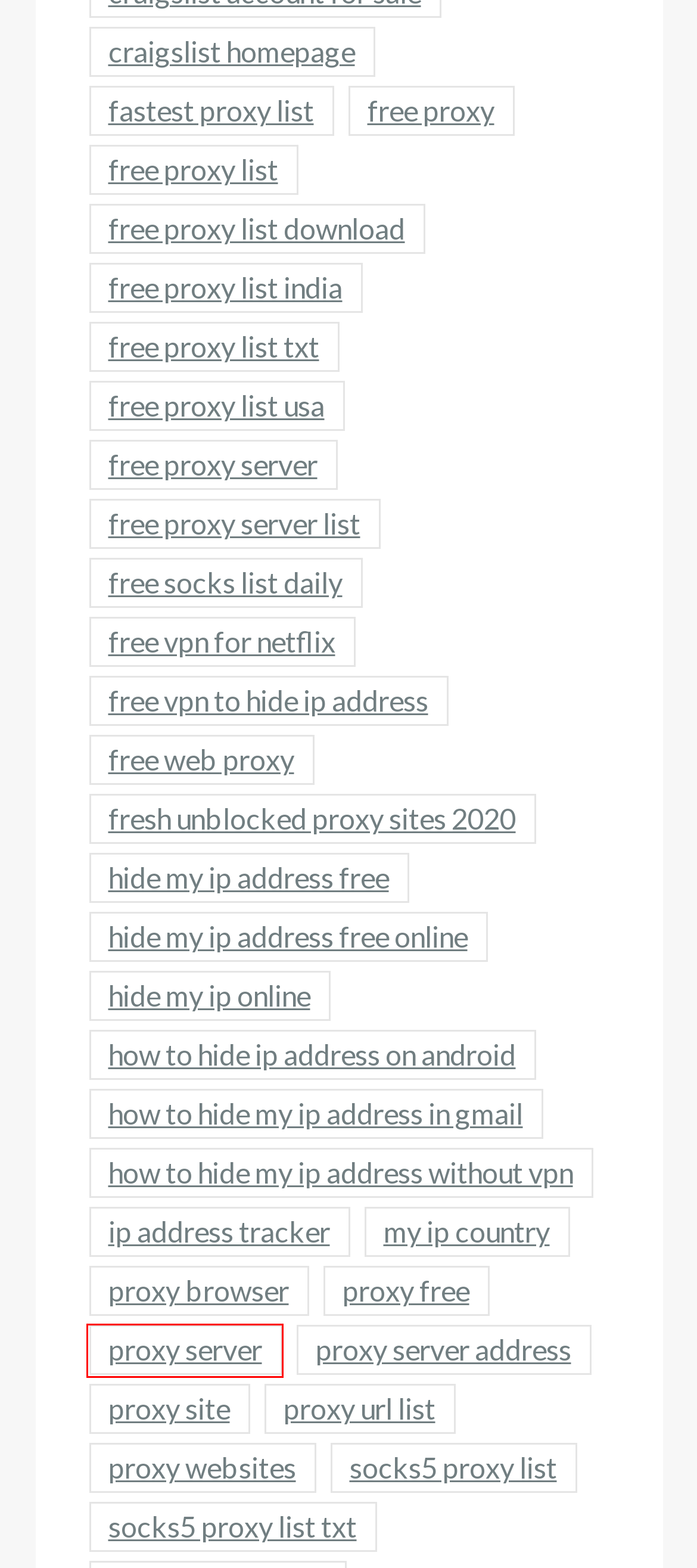View the screenshot of the webpage containing a red bounding box around a UI element. Select the most fitting webpage description for the new page shown after the element in the red bounding box is clicked. Here are the candidates:
A. free proxy list txt Archives - Bilder Upload
B. proxy site Archives - Bilder Upload
C. free proxy Archives - Bilder Upload
D. hide my ip address free online Archives - Bilder Upload
E. free proxy list india Archives - Bilder Upload
F. proxy websites Archives - Bilder Upload
G. proxy server Archives - Bilder Upload
H. socks5 proxy list txt Archives - Bilder Upload

G